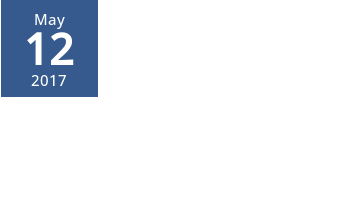What is the purpose of this calendar image?
Answer with a single word or short phrase according to what you see in the image.

Visual marker